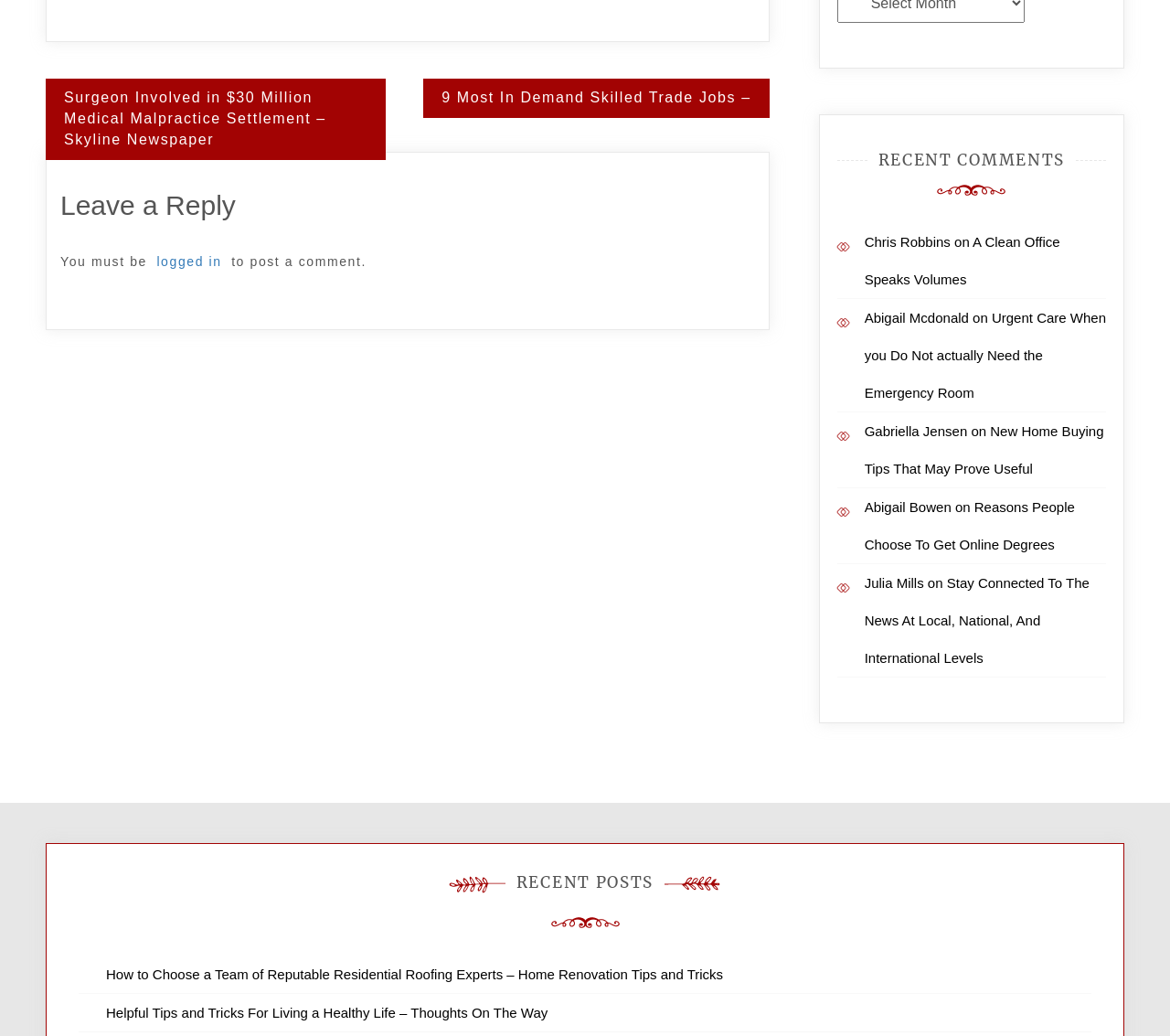Determine the bounding box coordinates of the region I should click to achieve the following instruction: "Click on the 'Previous slide' button". Ensure the bounding box coordinates are four float numbers between 0 and 1, i.e., [left, top, right, bottom].

None